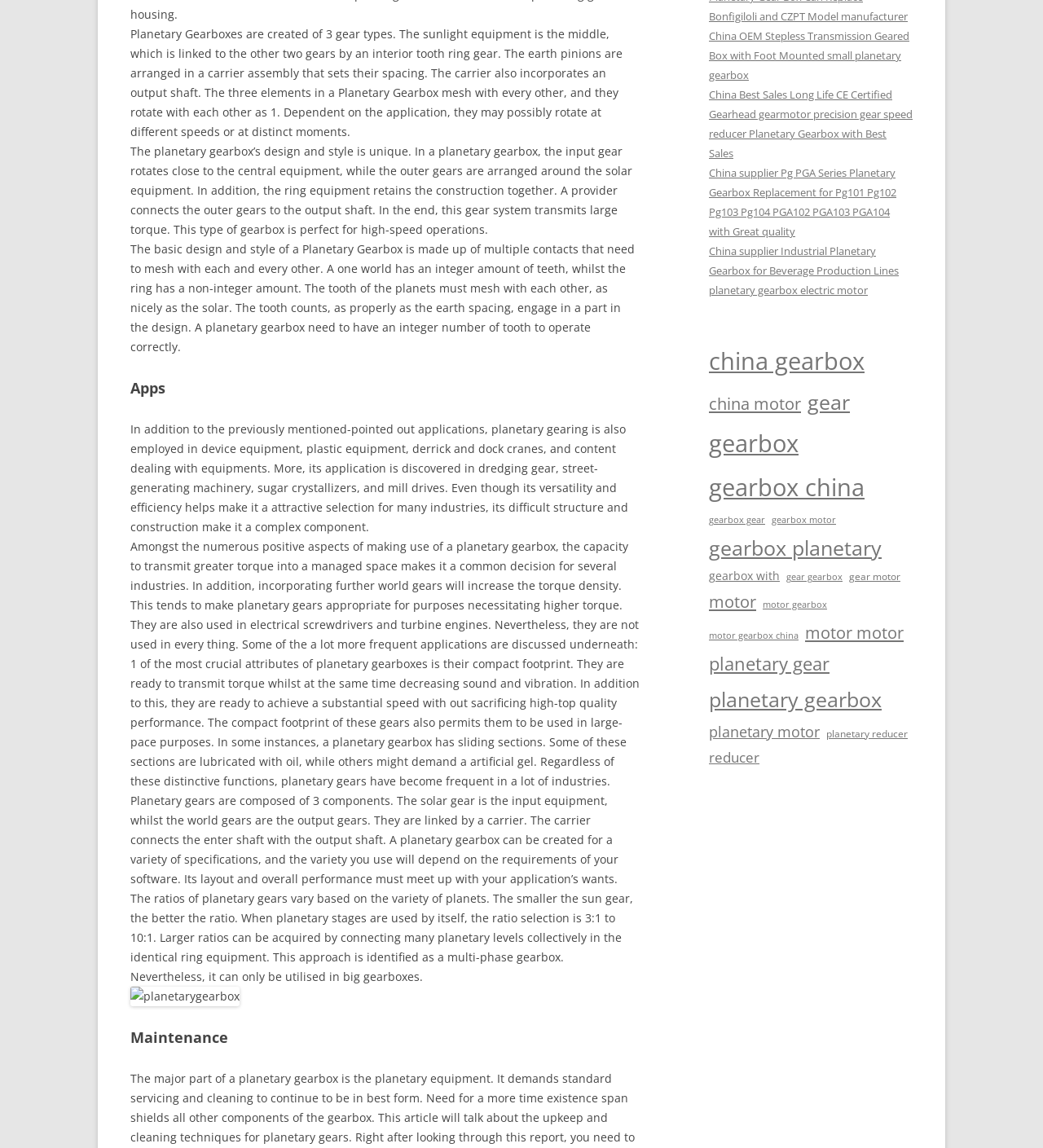Provide the bounding box coordinates of the HTML element described as: "motor gearbox china". The bounding box coordinates should be four float numbers between 0 and 1, i.e., [left, top, right, bottom].

[0.68, 0.546, 0.766, 0.561]